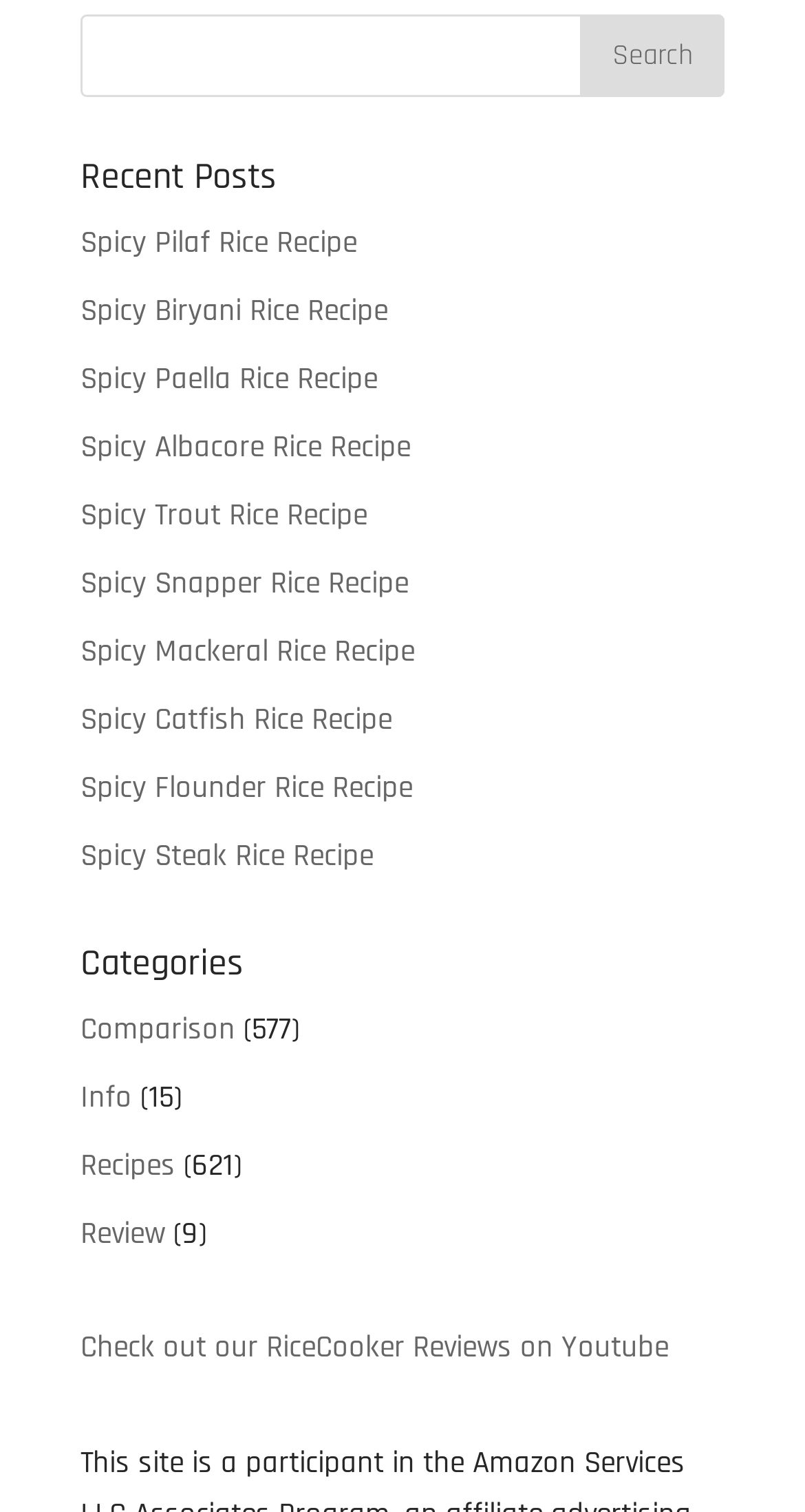How many recipe links are there?
Can you provide a detailed and comprehensive answer to the question?

I counted the number of links under the 'Recent Posts' heading, and there are 13 links with recipe names.